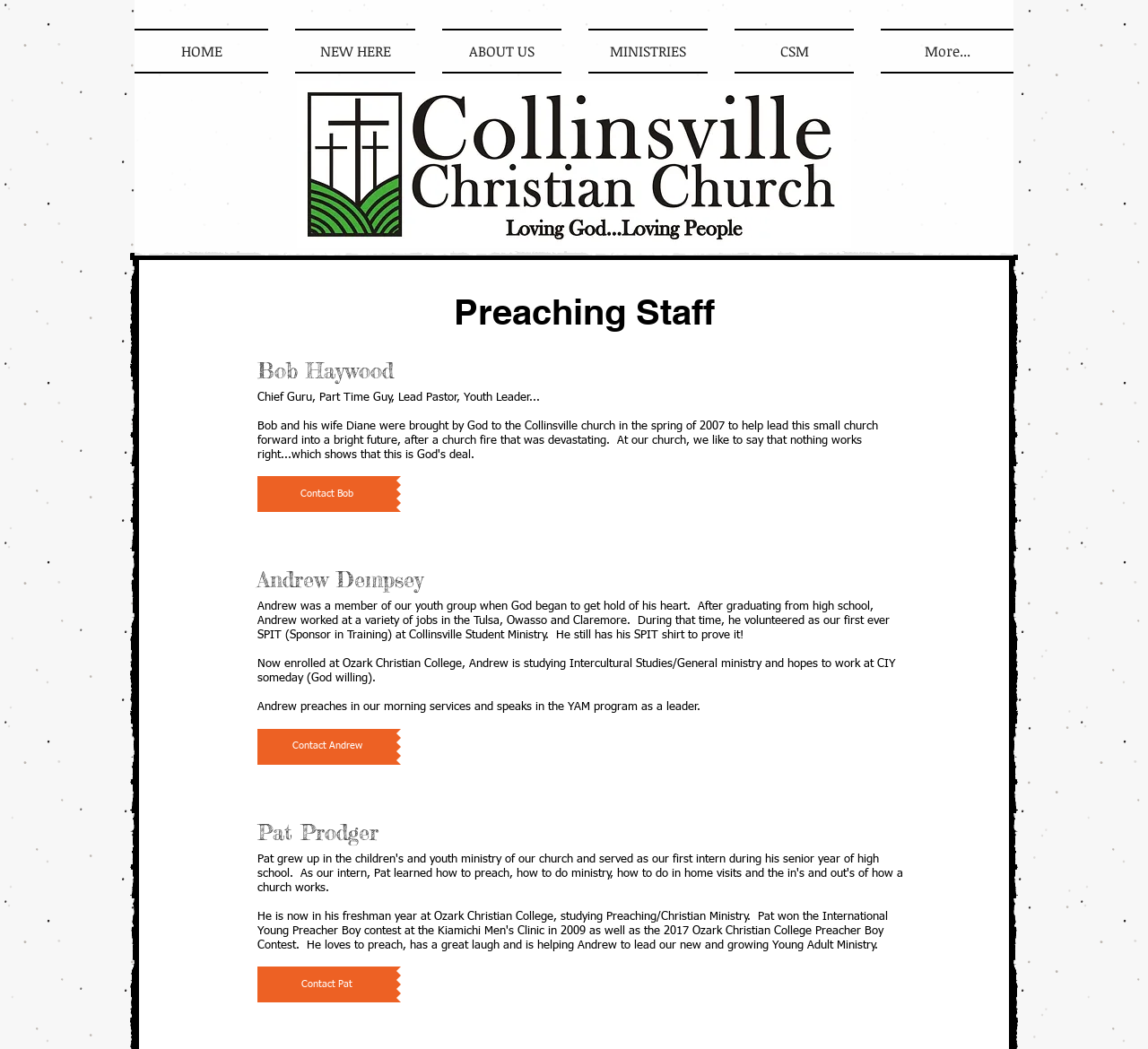How many preaching staff members are listed on this page?
Please provide a full and detailed response to the question.

I found the answer by counting the number of StaticText elements with names. There are three names mentioned: Bob Haywood, Andrew Dempsey, and Pat Prodger.